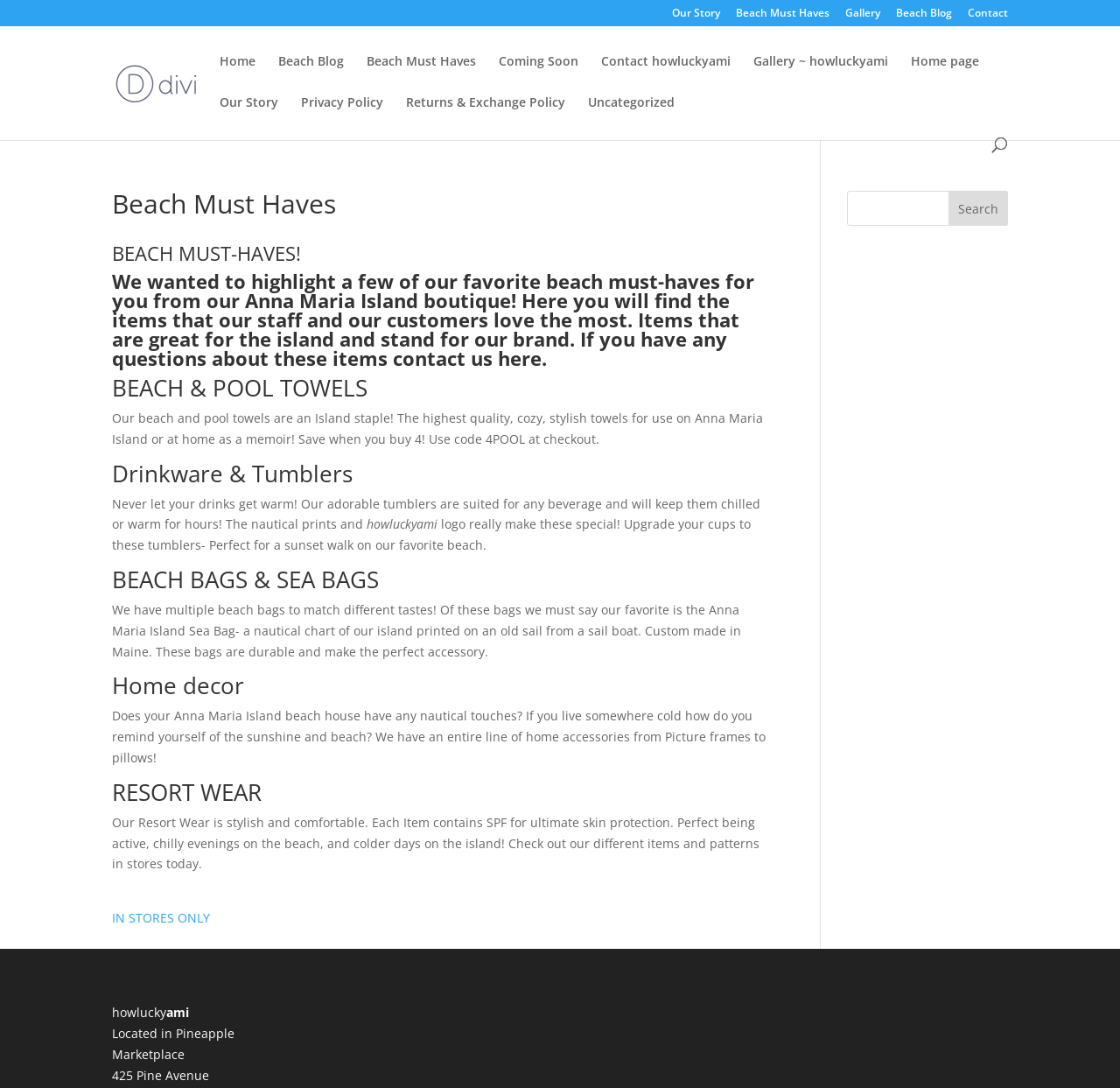Pinpoint the bounding box coordinates of the clickable element needed to complete the instruction: "View Beach & Pool Towels". The coordinates should be provided as four float numbers between 0 and 1: [left, top, right, bottom].

[0.1, 0.346, 0.689, 0.375]